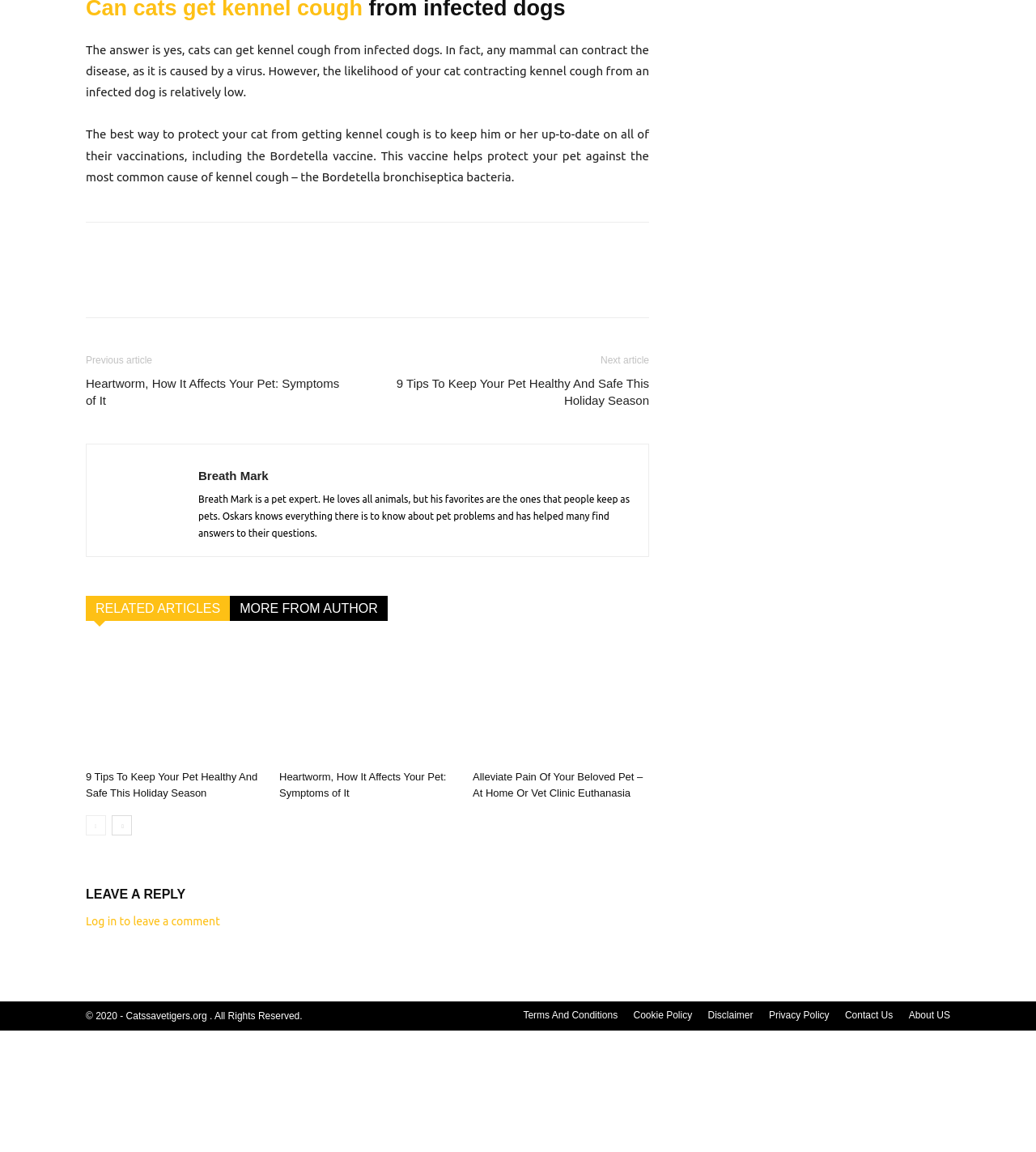Please locate the clickable area by providing the bounding box coordinates to follow this instruction: "Click the 'Previous article' link".

[0.083, 0.308, 0.147, 0.317]